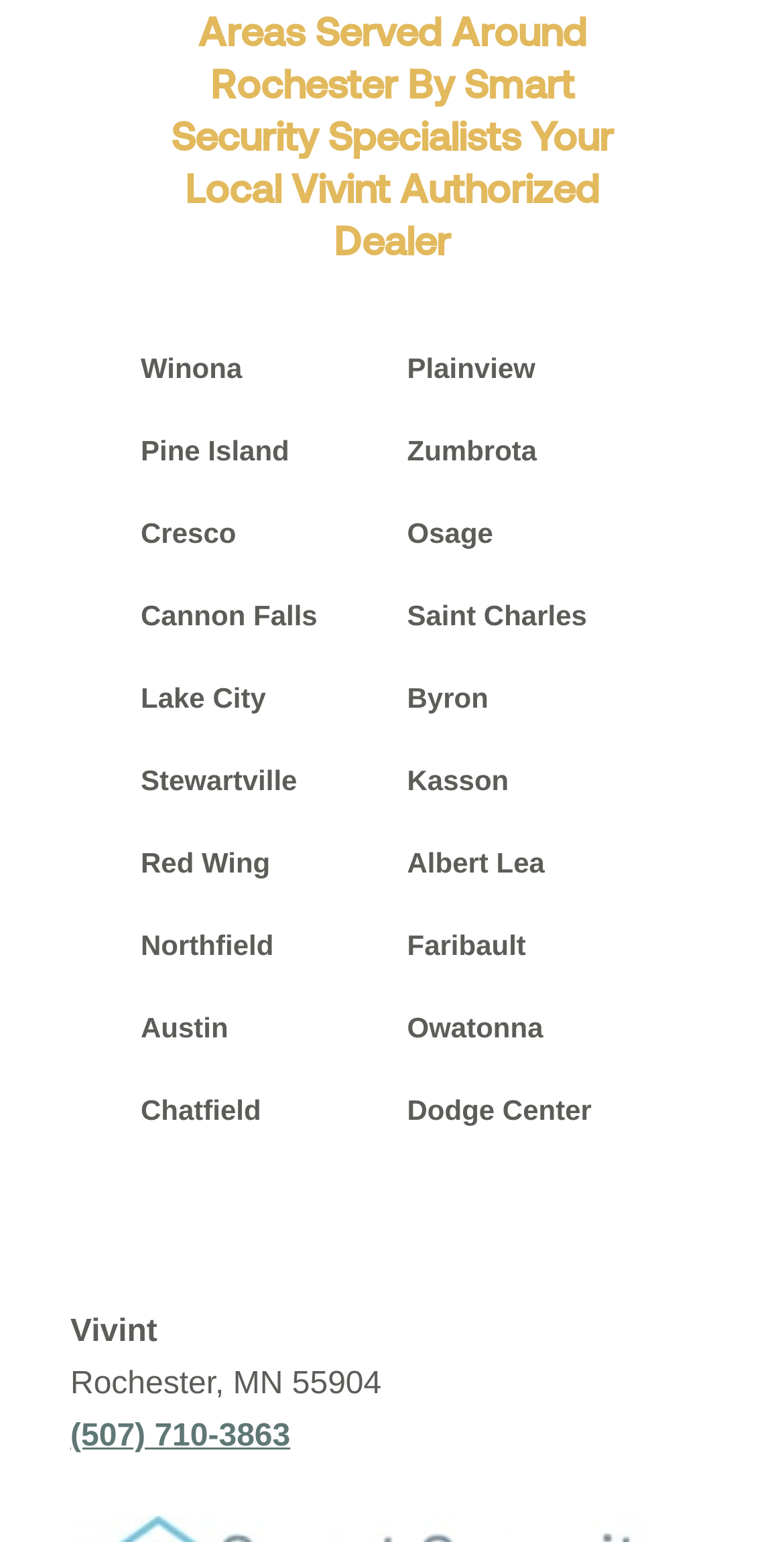Answer the question in a single word or phrase:
Is Vivint an authorized dealer?

Yes